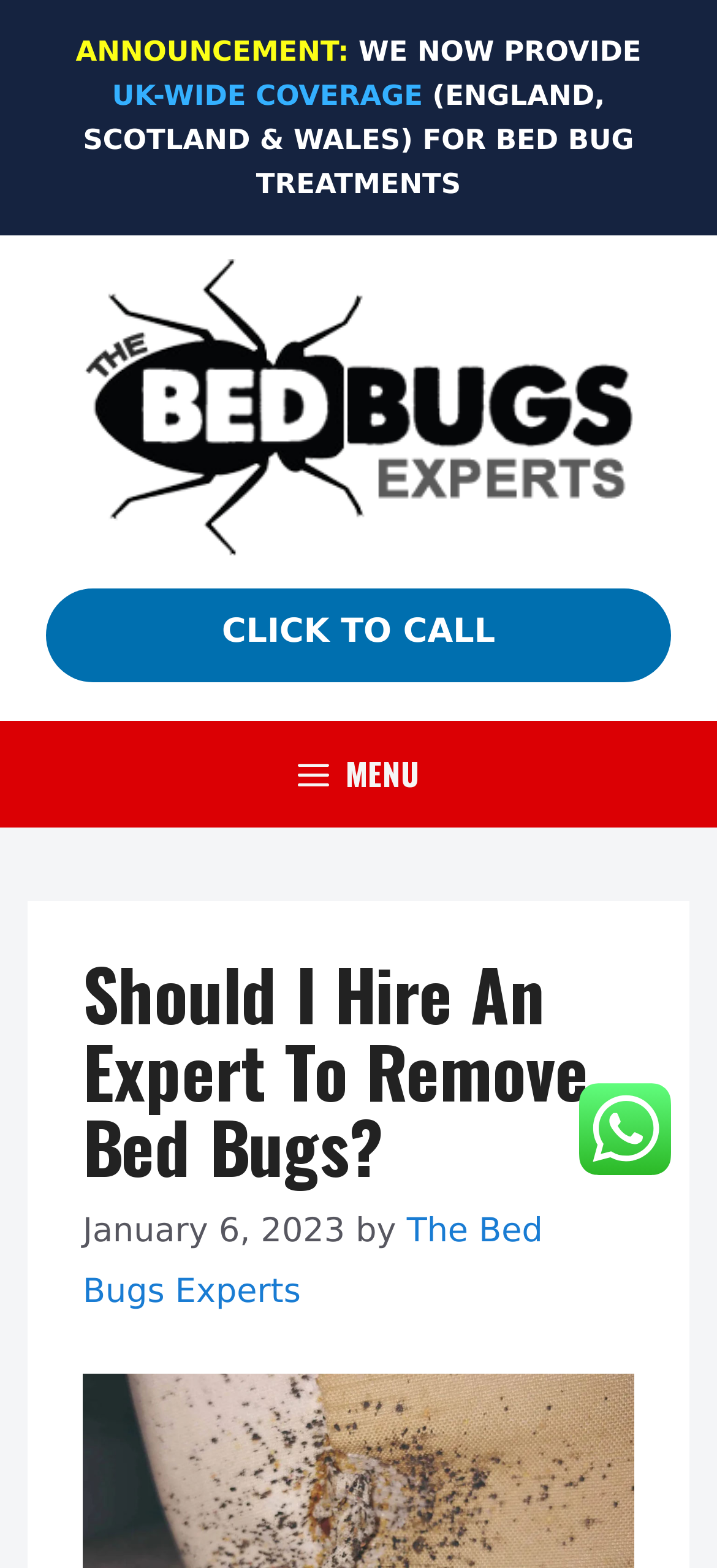Answer with a single word or phrase: 
What is the name of the website?

The Bed Bugs Experts